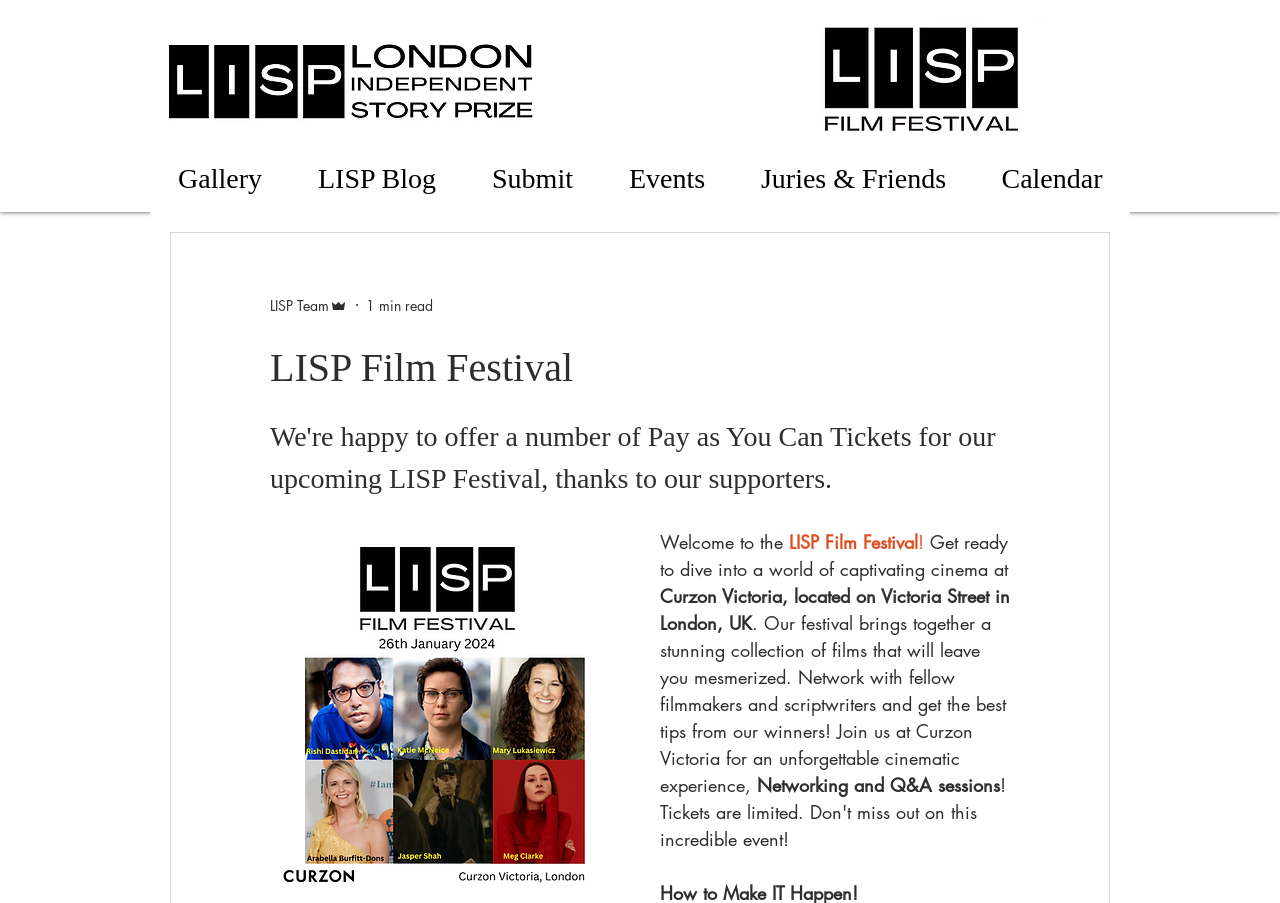Identify and provide the bounding box coordinates of the UI element described: "Submit". The coordinates should be formatted as [left, top, right, bottom], with each number being a float between 0 and 1.

[0.362, 0.176, 0.47, 0.199]